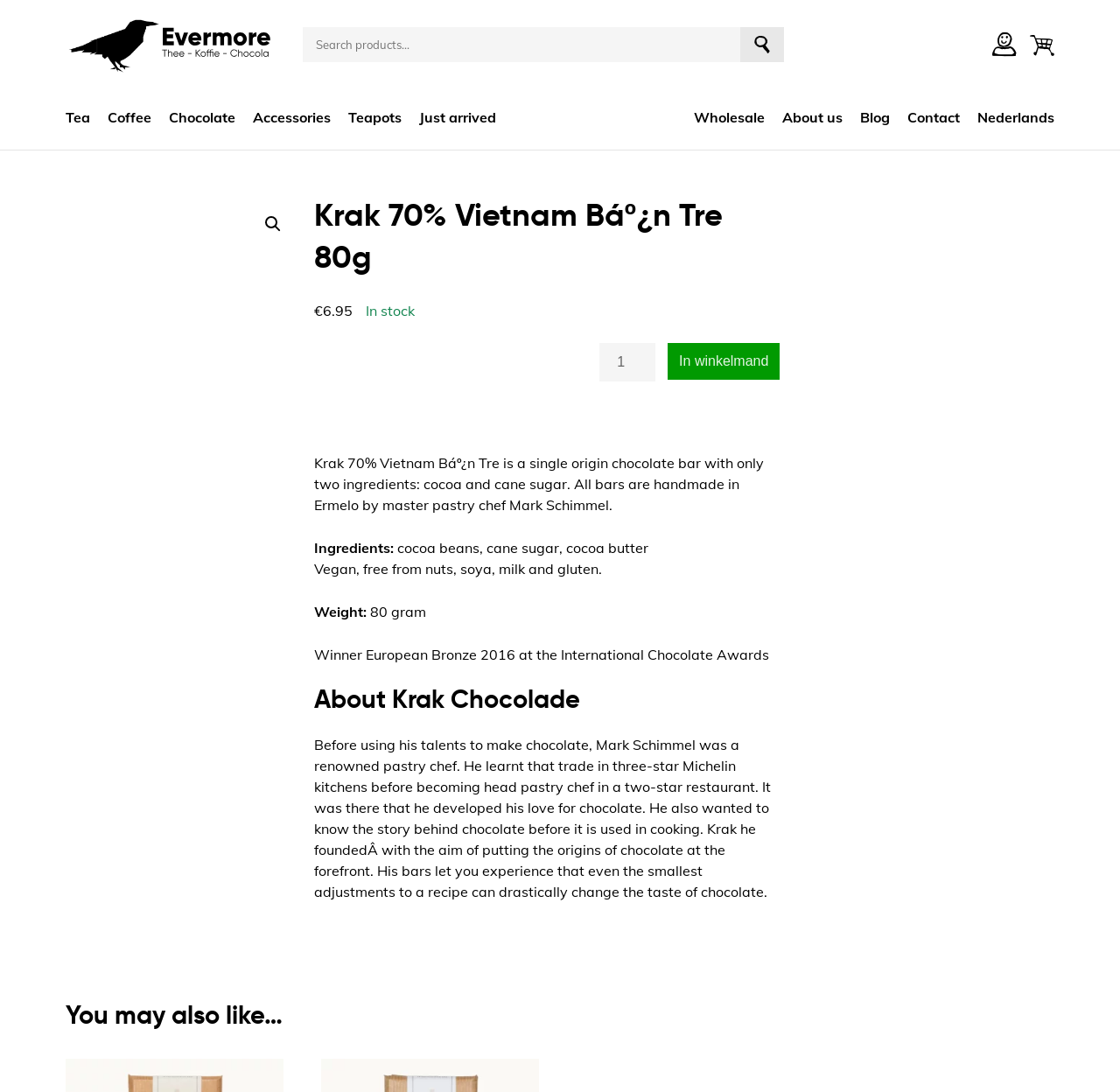What is the weight of the chocolate bar?
Refer to the screenshot and answer in one word or phrase.

80 gram